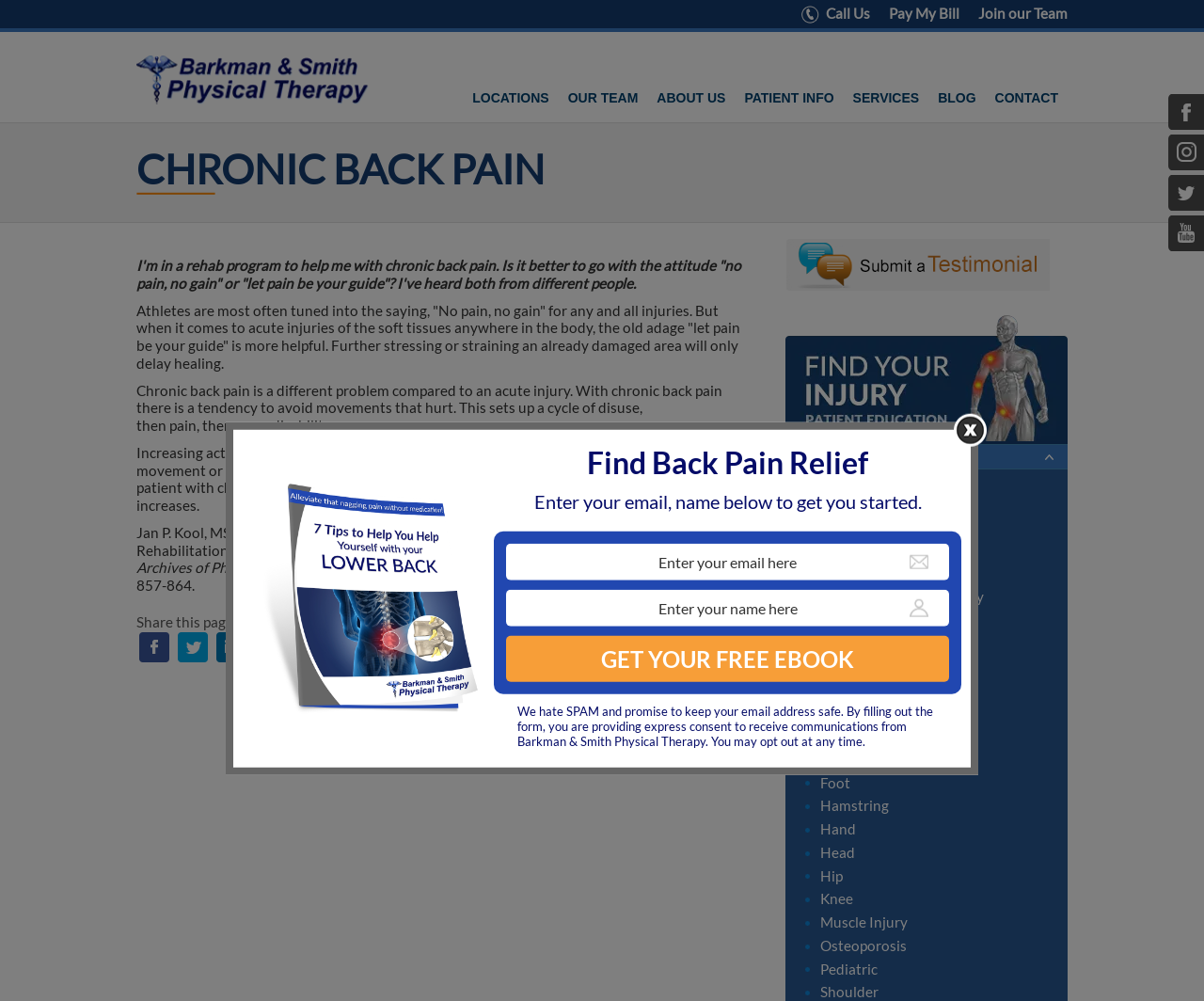Can you find the bounding box coordinates of the area I should click to execute the following instruction: "Click on 'Join our Team'"?

[0.812, 0.006, 0.887, 0.022]